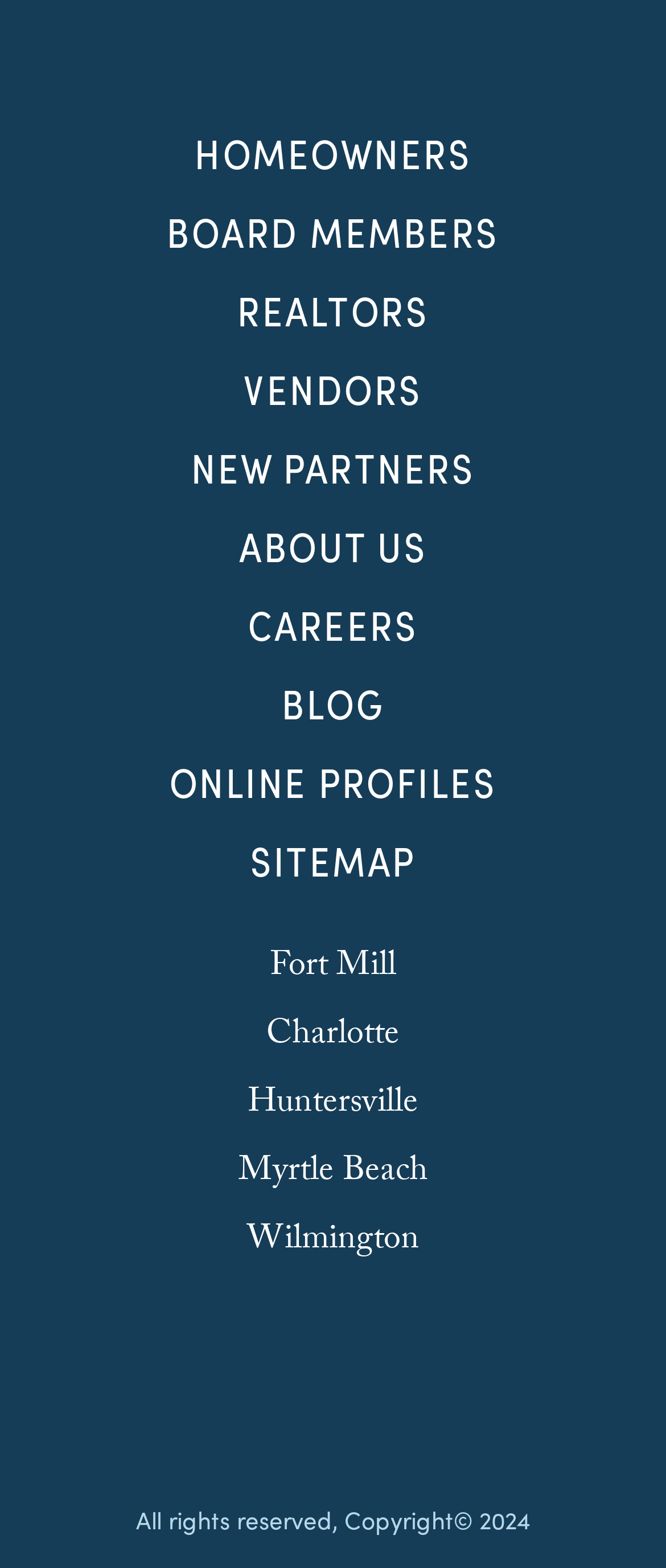Please specify the bounding box coordinates of the area that should be clicked to accomplish the following instruction: "Go to the BLOG". The coordinates should consist of four float numbers between 0 and 1, i.e., [left, top, right, bottom].

[0.333, 0.424, 0.667, 0.474]